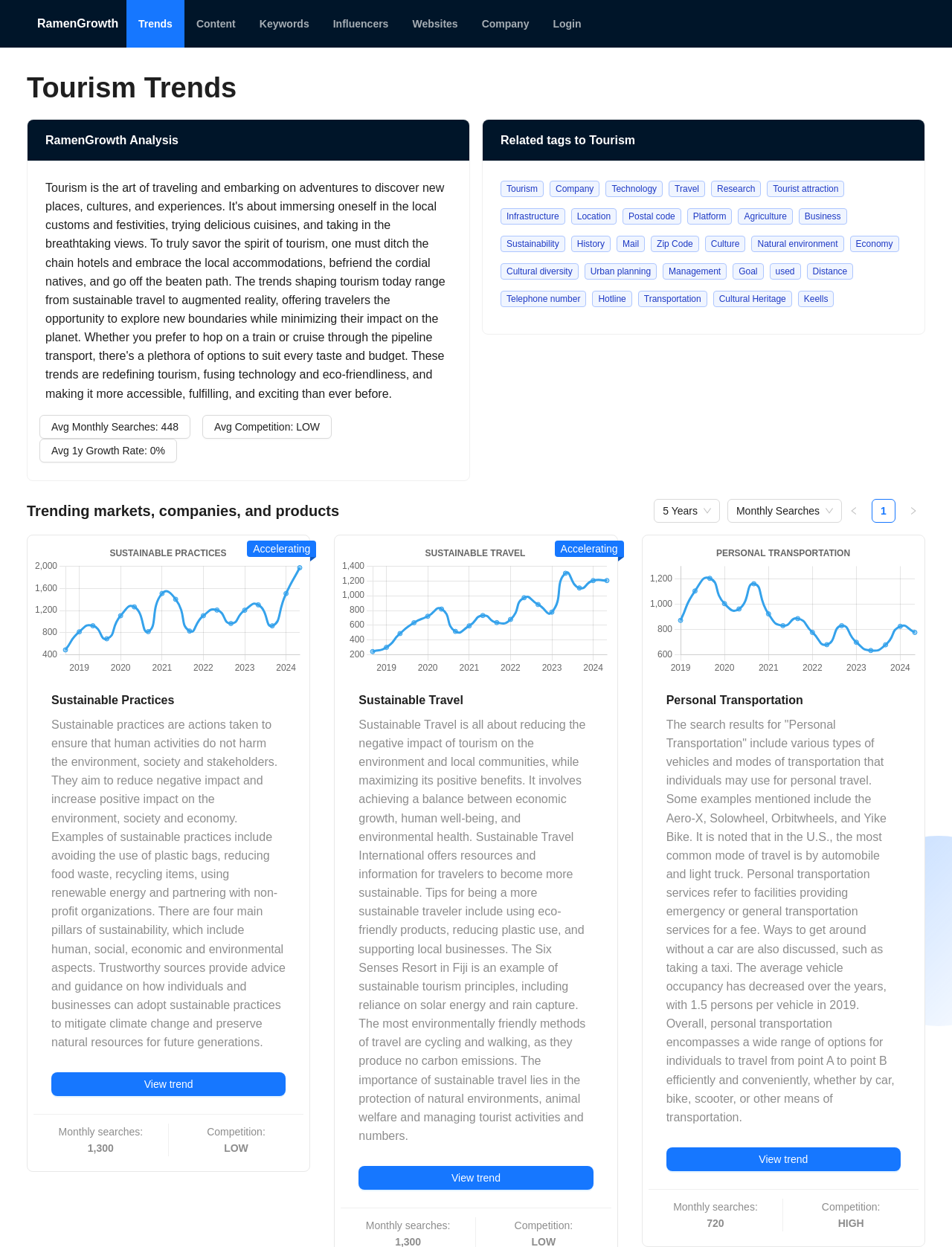Using the webpage screenshot and the element description View trend, determine the bounding box coordinates. Specify the coordinates in the format (top-left x, top-left y, bottom-right x, bottom-right y) with values ranging from 0 to 1.

[0.7, 0.92, 0.946, 0.939]